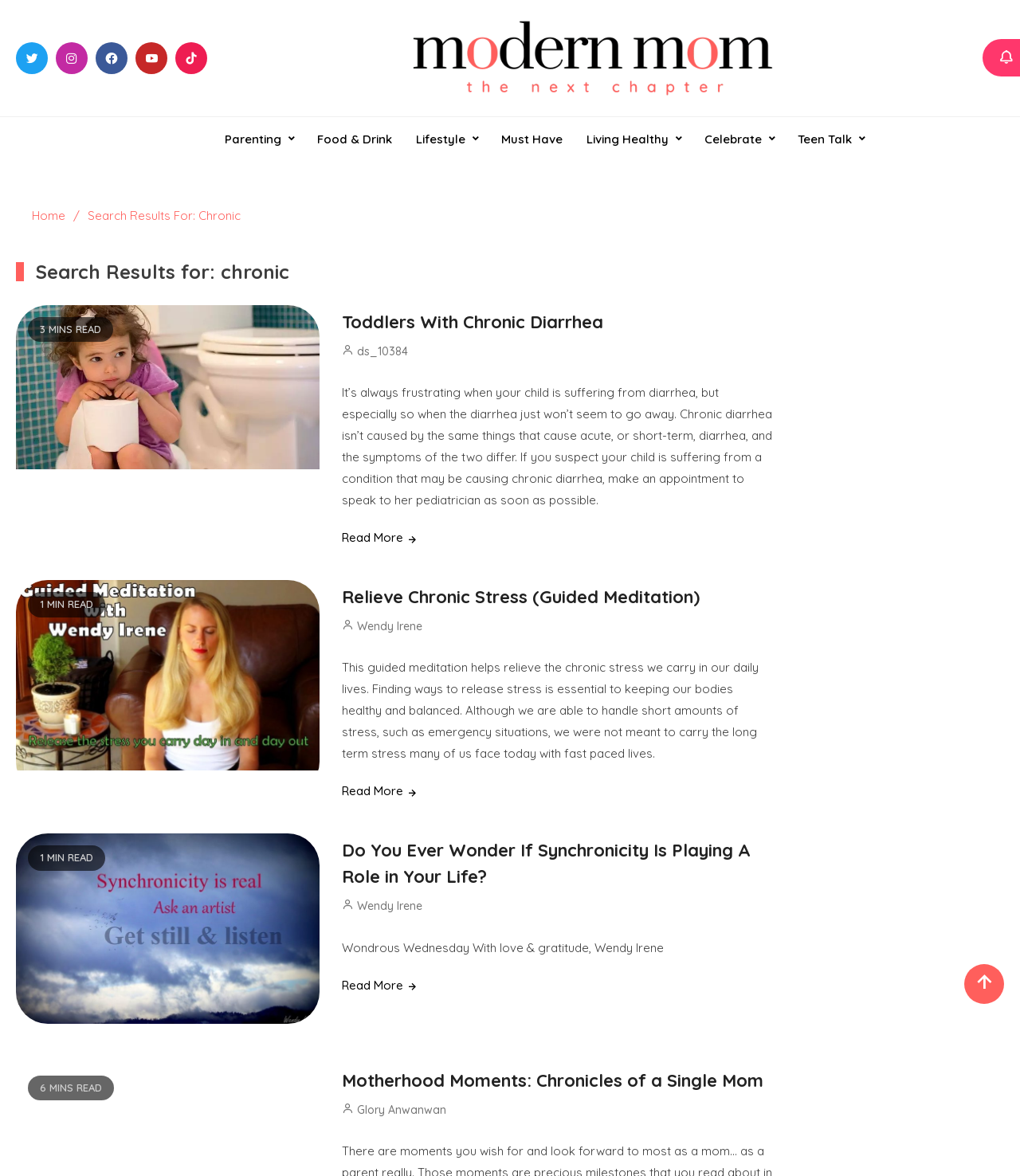Give a full account of the webpage's elements and their arrangement.

The webpage is a search results page for the term "chronic" on the ModernMom website. At the top, there are several icons and links, including a logo and navigation links to different sections of the website. Below this, there is a header that displays the search query "Chronic" and a brief description of the website.

The main content of the page is divided into several articles, each with a heading, a brief summary, and a "Read More" link. The articles are arranged in a vertical list, with each article taking up a significant portion of the page.

The first article is titled "Toddlers With Chronic Diarrhea" and has a brief summary that discusses the differences between acute and chronic diarrhea in children. The second article is titled "Relieve Chronic Stress (Guided Meditation)" and has a summary that describes a guided meditation for relieving chronic stress. The third article is titled "Do You Ever Wonder If Synchronicity Is Playing A Role in Your Life?" and has a summary that discusses the concept of synchronicity. The fourth article is titled "Motherhood Moments: Chronicles of a Single Mom" and has a summary that discusses the experiences of a single mom.

Each article has a figure or image associated with it, and some have additional links or information, such as the author's name or a "Read More" link. The articles are spaced out evenly on the page, with a clear hierarchy of headings and text. Overall, the page is well-organized and easy to navigate, with a clear focus on providing search results related to the term "chronic" on the ModernMom website.